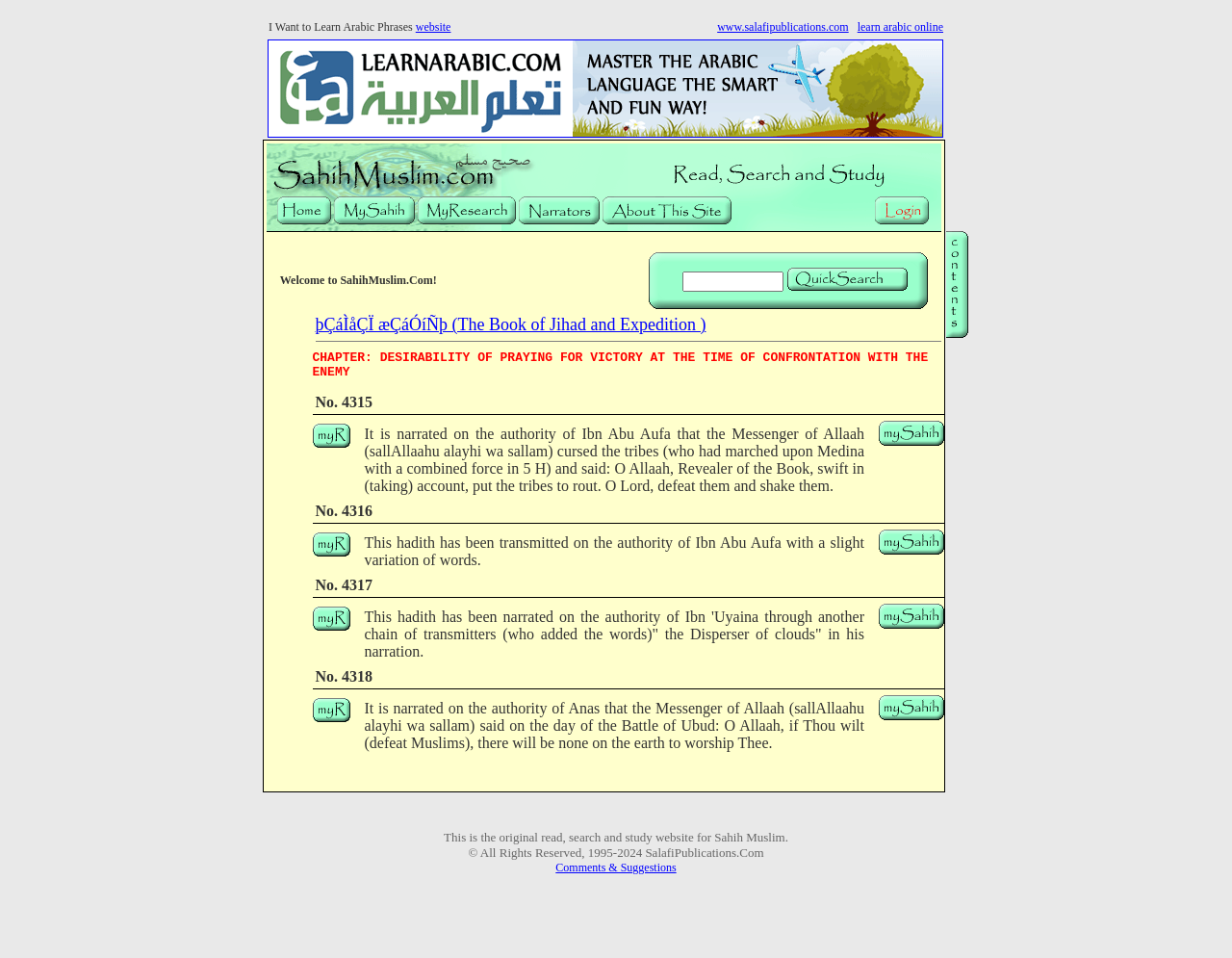Provide your answer in one word or a succinct phrase for the question: 
How many rows are in the table?

4